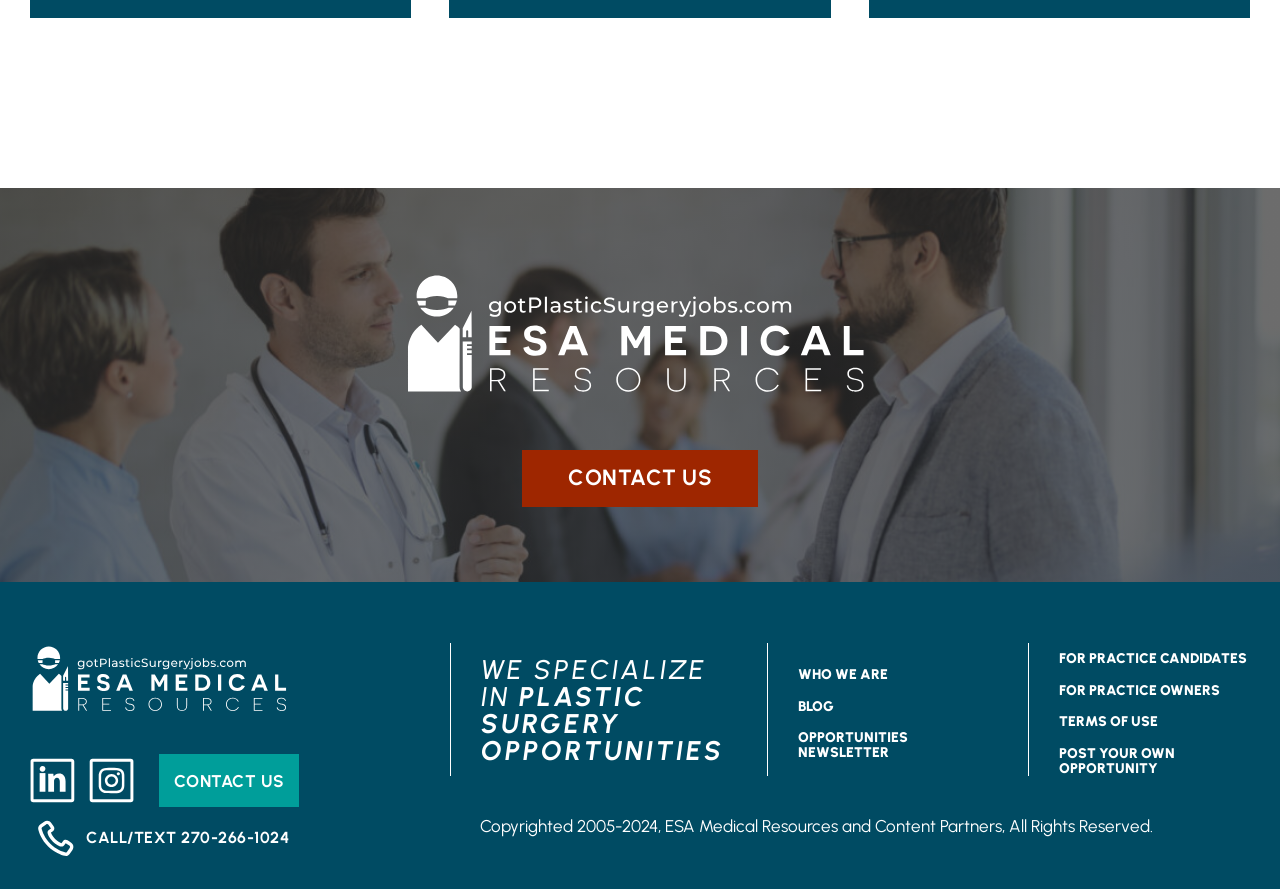What is the copyright information?
Answer the question with just one word or phrase using the image.

Copyrighted 2005-2024, ESA Medical Resources and Content Partners, All Rights Reserved.